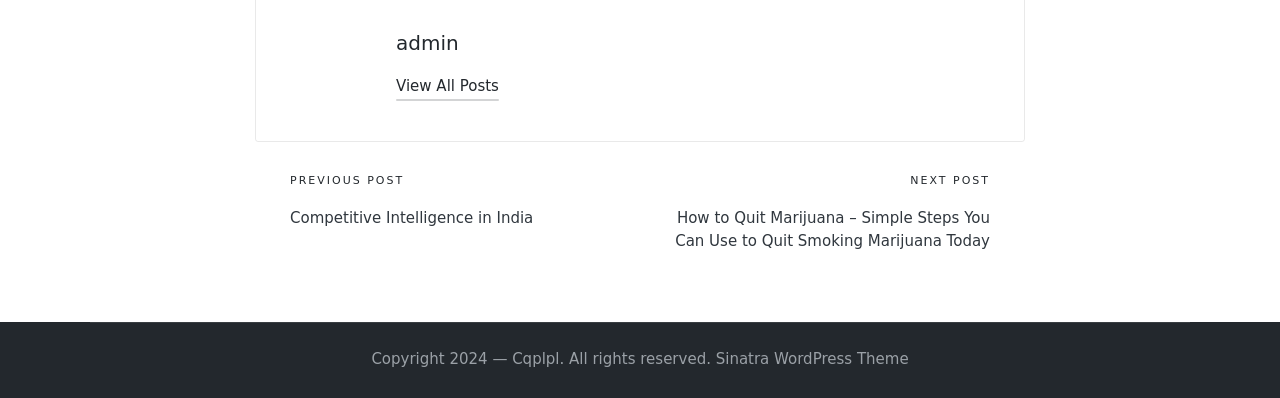Look at the image and write a detailed answer to the question: 
What is the purpose of the 'View All Posts' button?

The 'View All Posts' button is a prominent element on the webpage, suggesting that it is a key feature. Its purpose is likely to allow users to view all posts, possibly in a list or grid format, rather than just the current post.